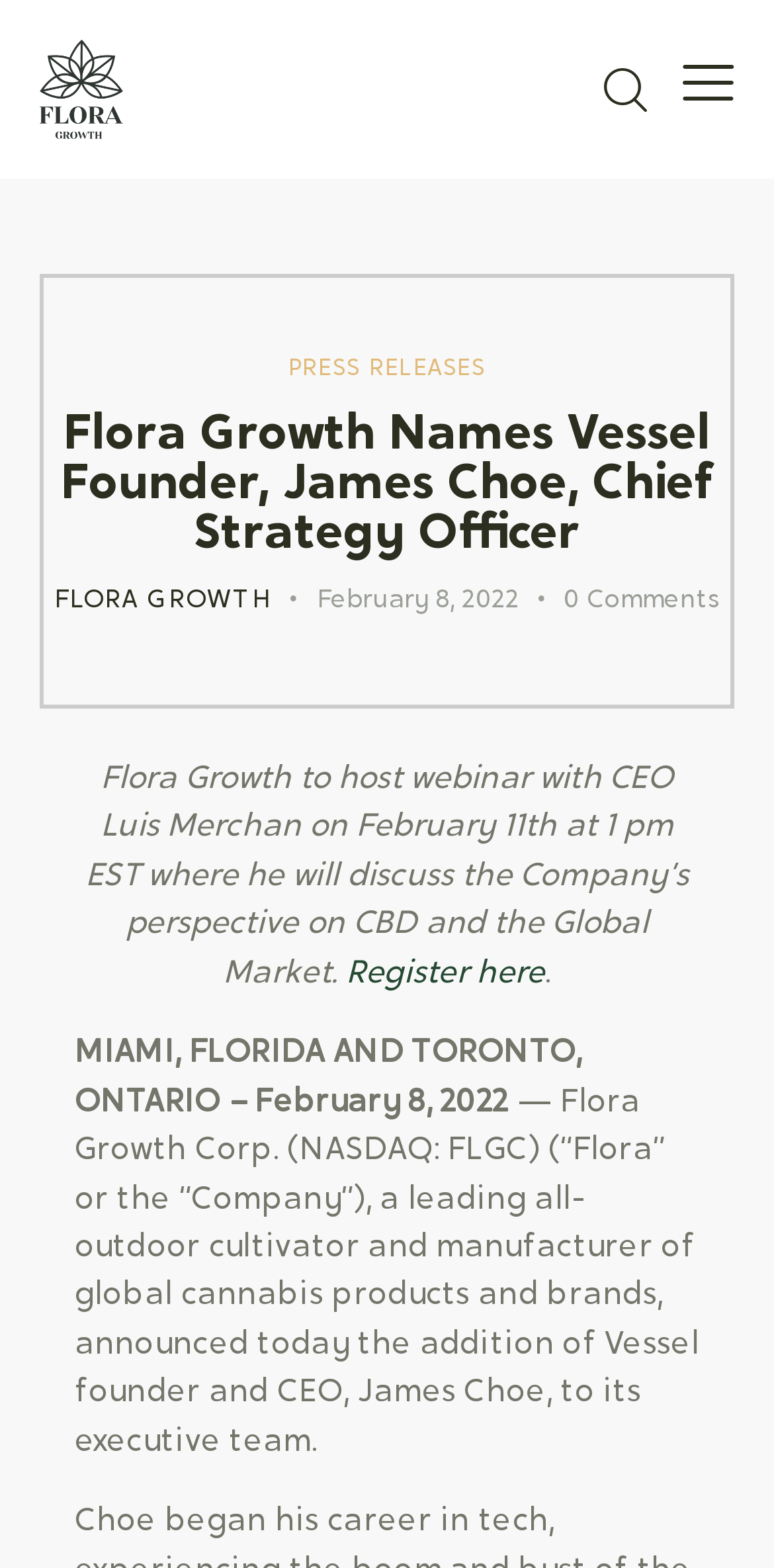Who is the new Chief Strategy Officer?
Using the image as a reference, answer the question in detail.

I found the name of the new Chief Strategy Officer by looking at the heading that says 'Flora Growth Names Vessel Founder, James Choe, Chief Strategy Officer'.